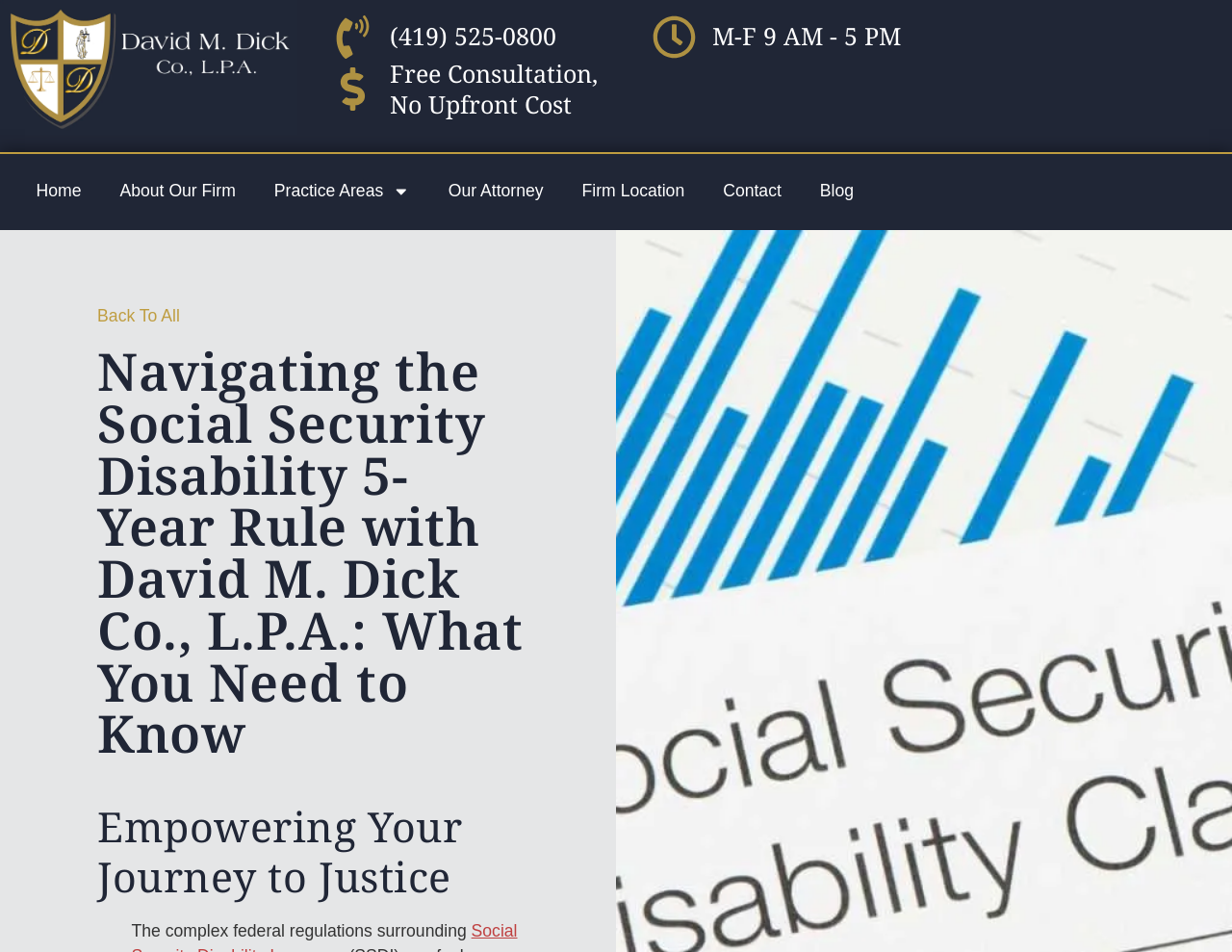Please answer the following question using a single word or phrase: 
What is the phone number of David M. Dick Co., L.P.A.?

(419) 525-0800